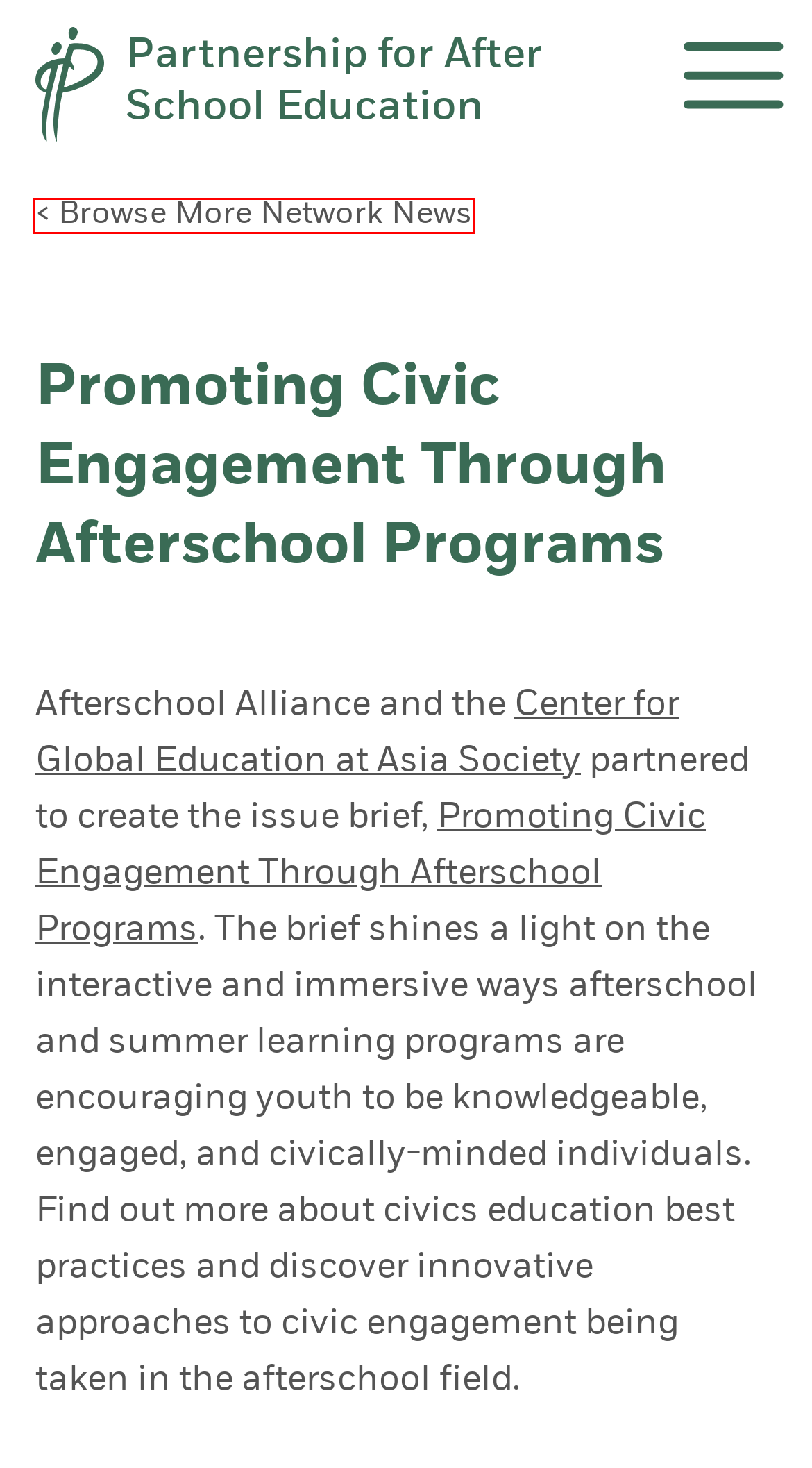You have a screenshot of a webpage, and a red bounding box highlights an element. Select the webpage description that best fits the new page after clicking the element within the bounding box. Options are:
A. STEM | PASE
B. Leadership | PASE
C. Jobs & Volunteer Opportunities in Afterschool | PASE
D. Global Learning | PASE
E. Join the PASE Network | PASE
F. PASE News | PASE
G. PASE Network News | PASE
H. Summer Learning | PASE

G